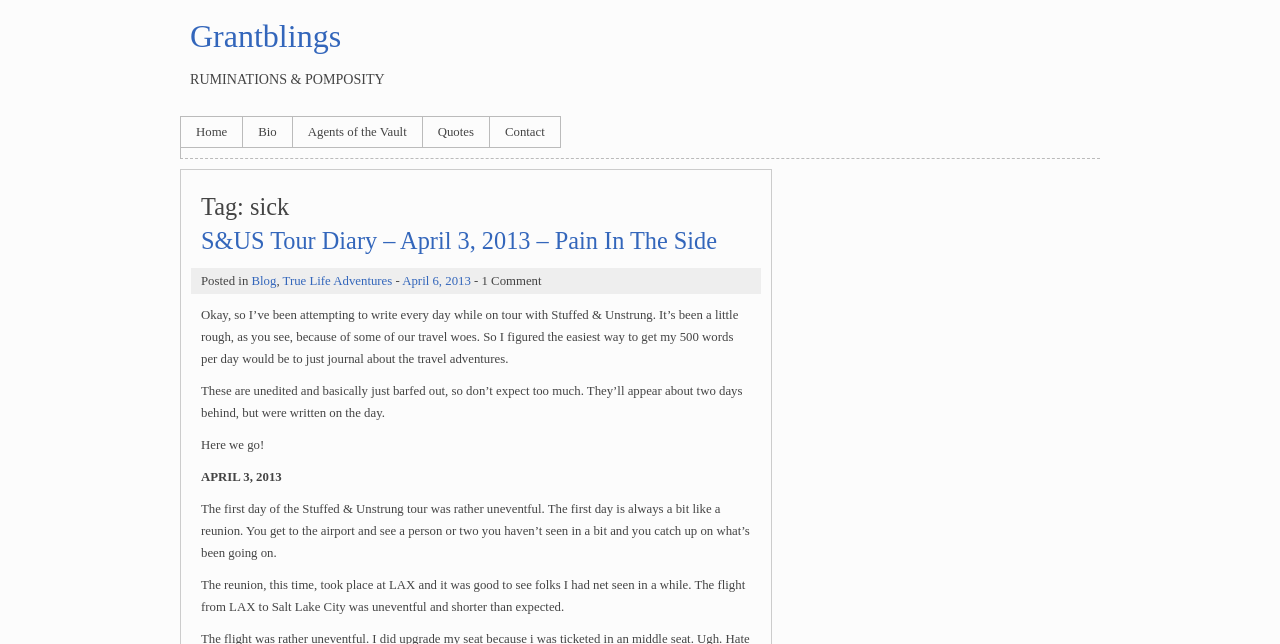Answer the question in one word or a short phrase:
What is the name of the blog?

Grantblings